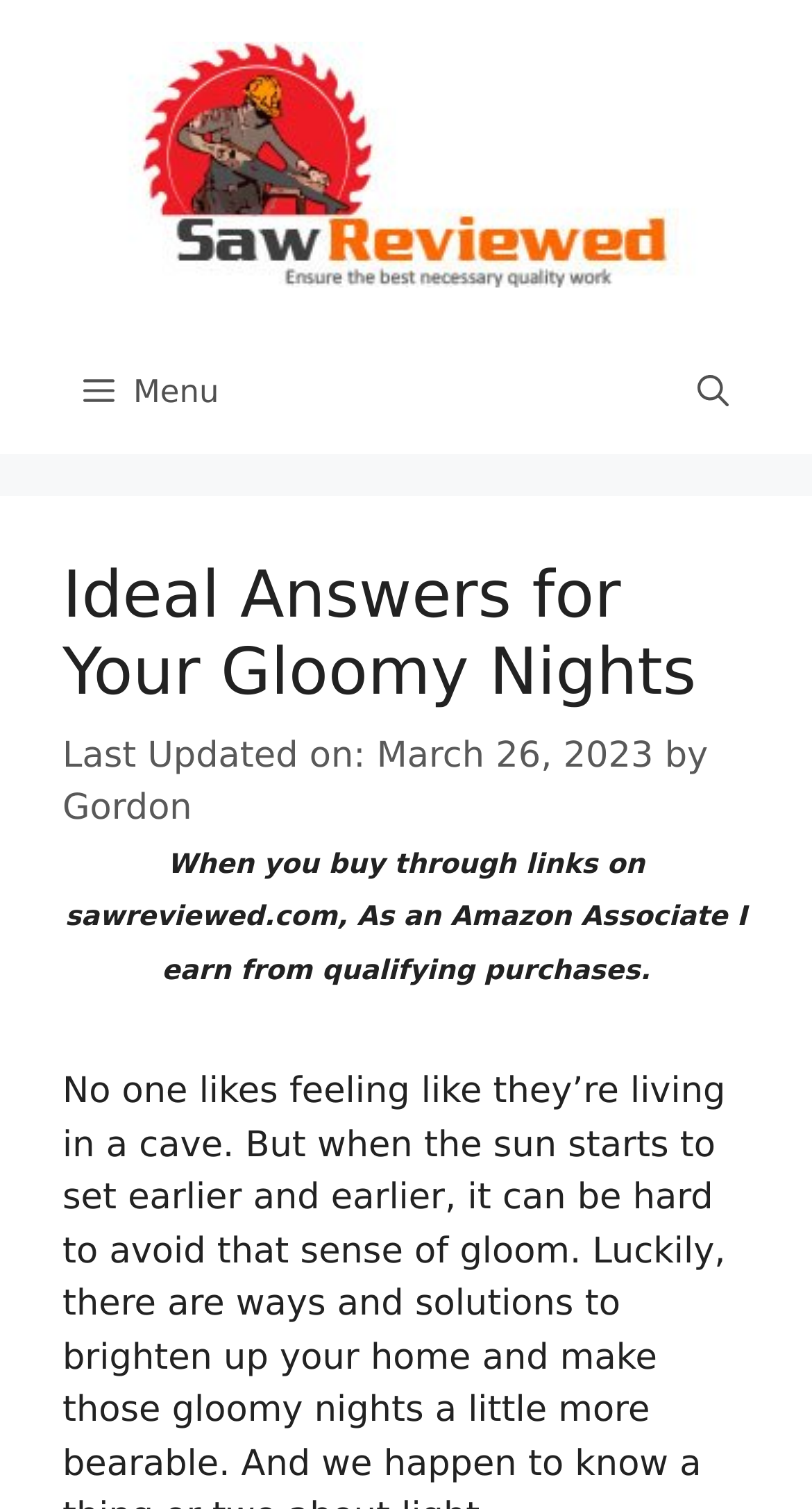Detail the webpage's structure and highlights in your description.

The webpage is about a lighting company in Fairfield, with the title "Ideal Answers for Your Gloomy Nights". At the top of the page, there is a banner that spans the entire width, containing a link to "Saw Reviewed" with an accompanying image. Below the banner, there is a primary navigation menu that also spans the entire width, featuring a "Menu" button on the left and a "Open Search Bar" link on the right.

The main content area is divided into a header section and a body section. The header section contains a heading with the same title as the page, "Ideal Answers for Your Gloomy Nights", followed by a timestamp indicating that the content was last updated on March 26, 2023. The author's name, "Gordon", is also displayed in this section.

Below the header section, there is a paragraph of text that appears to be a disclaimer, stating that the website earns from qualifying purchases made through links on the page. This text is positioned near the top of the page, above the main content area.